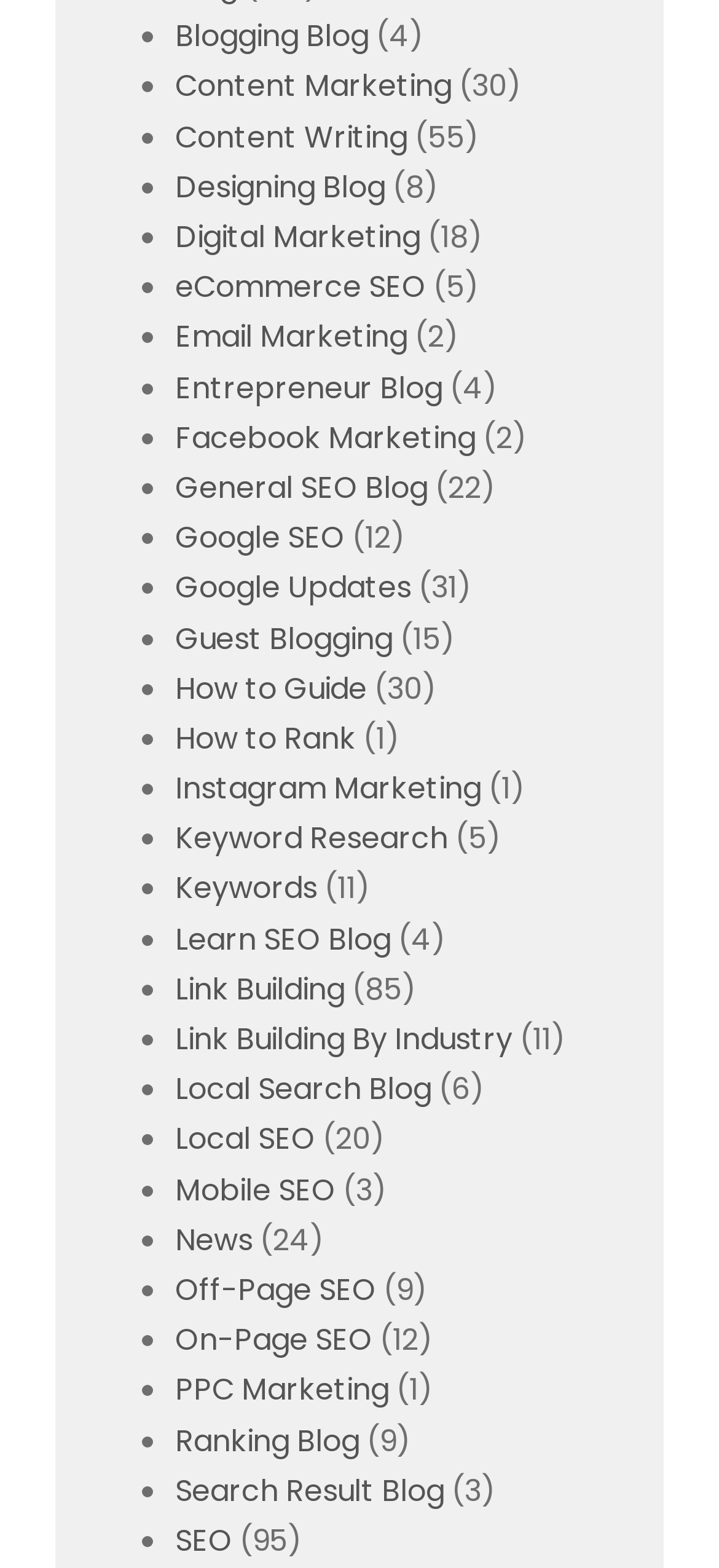Provide the bounding box coordinates of the area you need to click to execute the following instruction: "search for something".

[0.154, 0.355, 0.846, 0.415]